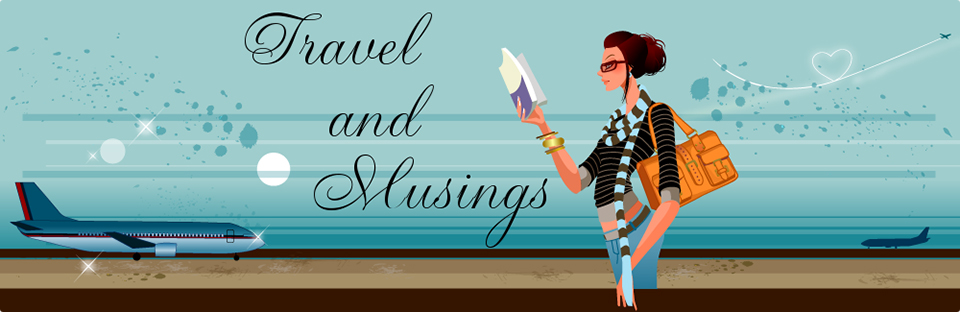Explain what is happening in the image with as much detail as possible.

This vibrant banner for "Travel and Musings" features an artistic illustration of a stylish traveler holding a travel book, embodying the spirit of adventure and exploration. The background showcases a serene airport scene with two planes, symbolizing the journey ahead. The colors and design elements evoke a sense of wanderlust, perfectly complementing the blog's focus on travel experiences. The text "Travel and Musings" is elegantly scripted, inviting readers to dive into the world of travel stories and tips. This captivating image sets the tone for a journey filled with memorable adventures and insightful reflections on exploring new destinations.